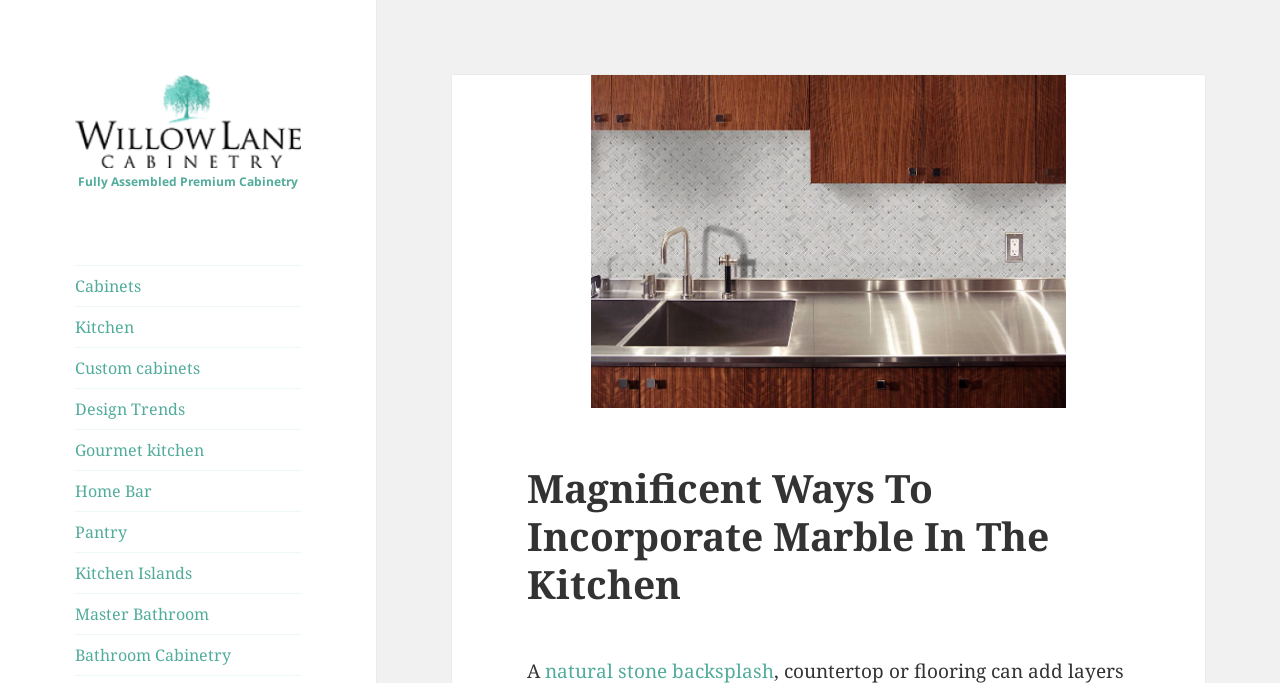Determine the bounding box coordinates for the region that must be clicked to execute the following instruction: "Explore the 'Design Trends' section".

[0.059, 0.569, 0.235, 0.628]